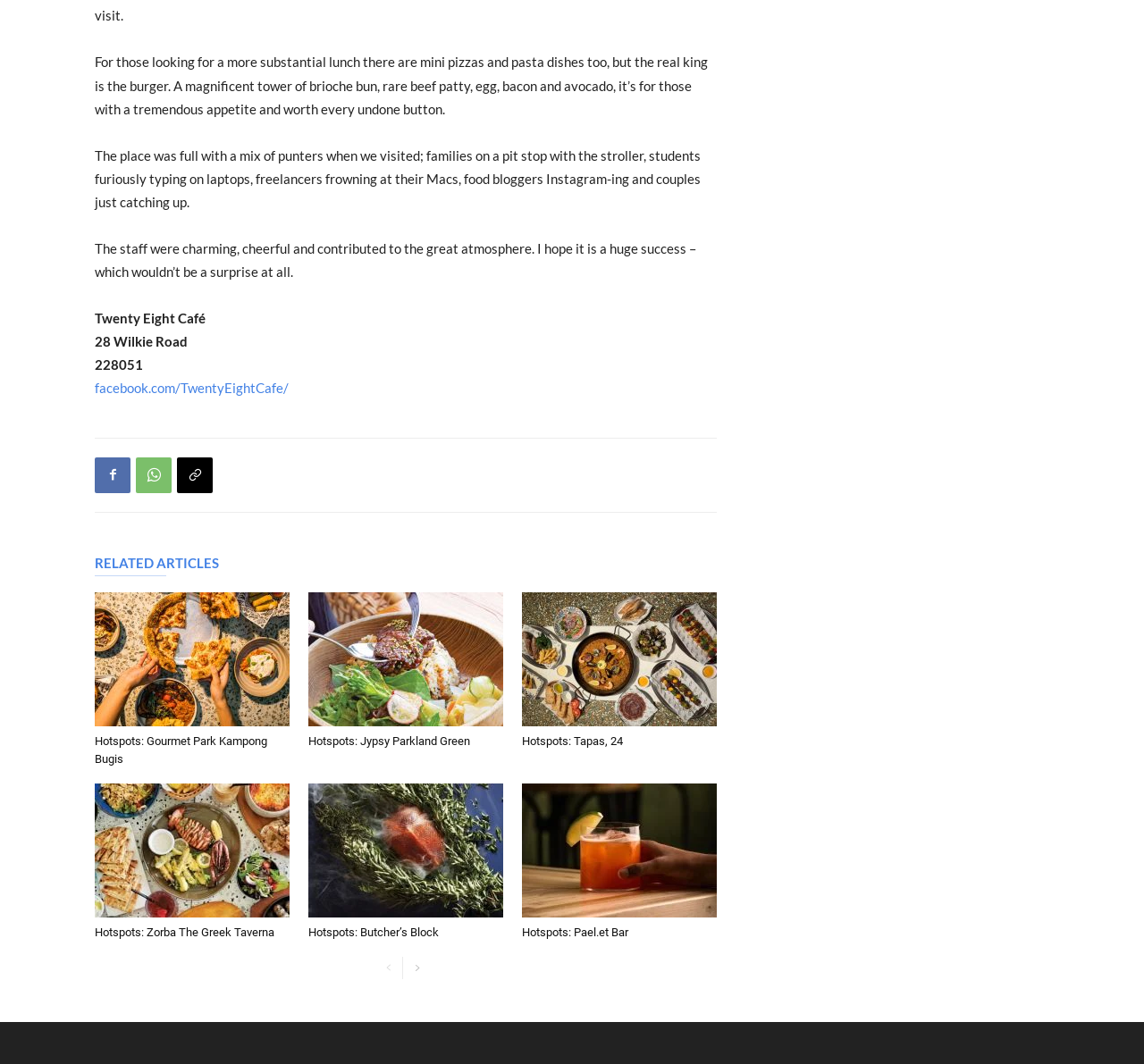Locate the bounding box coordinates of the UI element described by: "title="Hotspots: Pael.et Bar"". Provide the coordinates as four float numbers between 0 and 1, formatted as [left, top, right, bottom].

[0.456, 0.736, 0.627, 0.862]